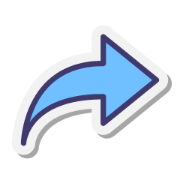Based on the image, give a detailed response to the question: What is FM WhatsApp's commitment reflected in this feature?

The addition of this functionality reflects FM WhatsApp's commitment to providing enhanced customization and security options for its users, making the messaging experience more personalized and secure.